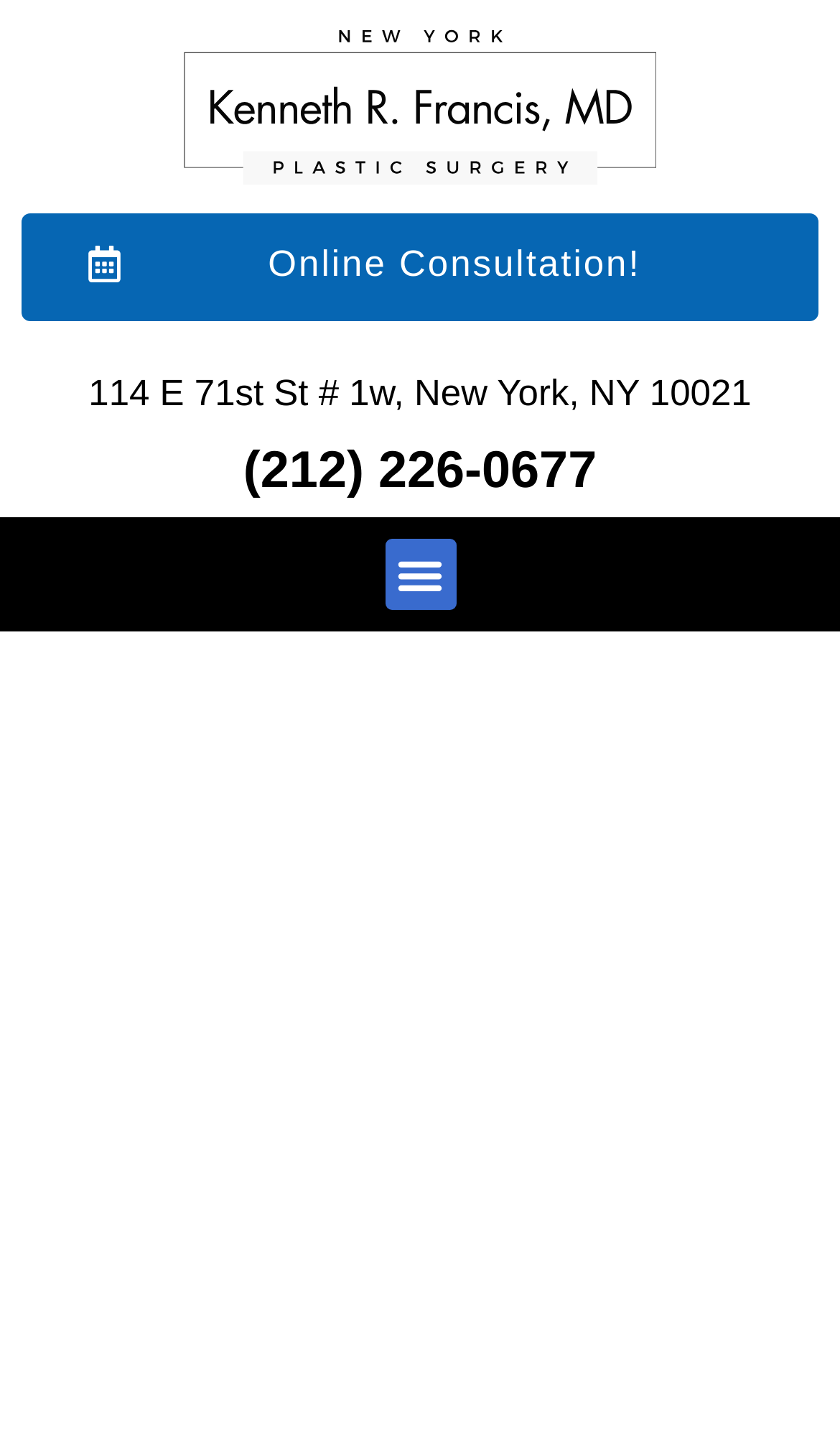Utilize the details in the image to give a detailed response to the question: What is the purpose of the button?

The purpose of the button is obtained from the button element 'Menu Toggle' which is located at the top right corner of the webpage. The button is used to toggle the menu.